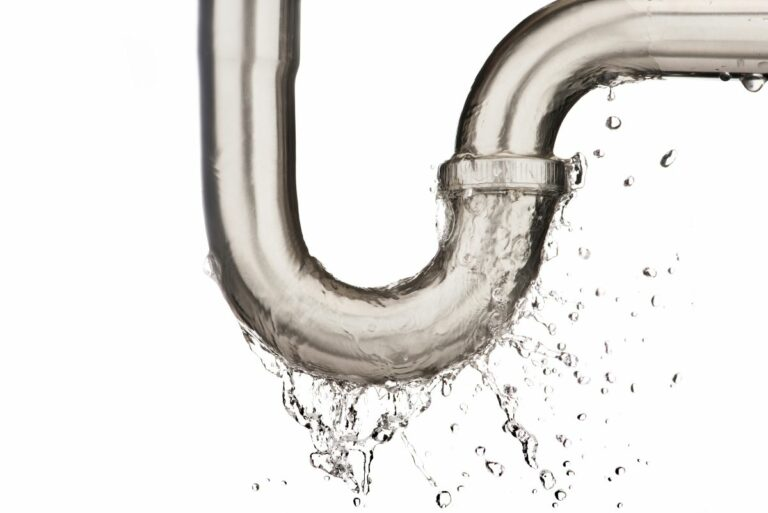What is the importance of maintaining a watertight home or workplace?
Answer the question in as much detail as possible.

The image highlights the common household issue of unwanted water leakage, emphasizing the importance of maintaining a watertight home or workplace to avoid such problems.